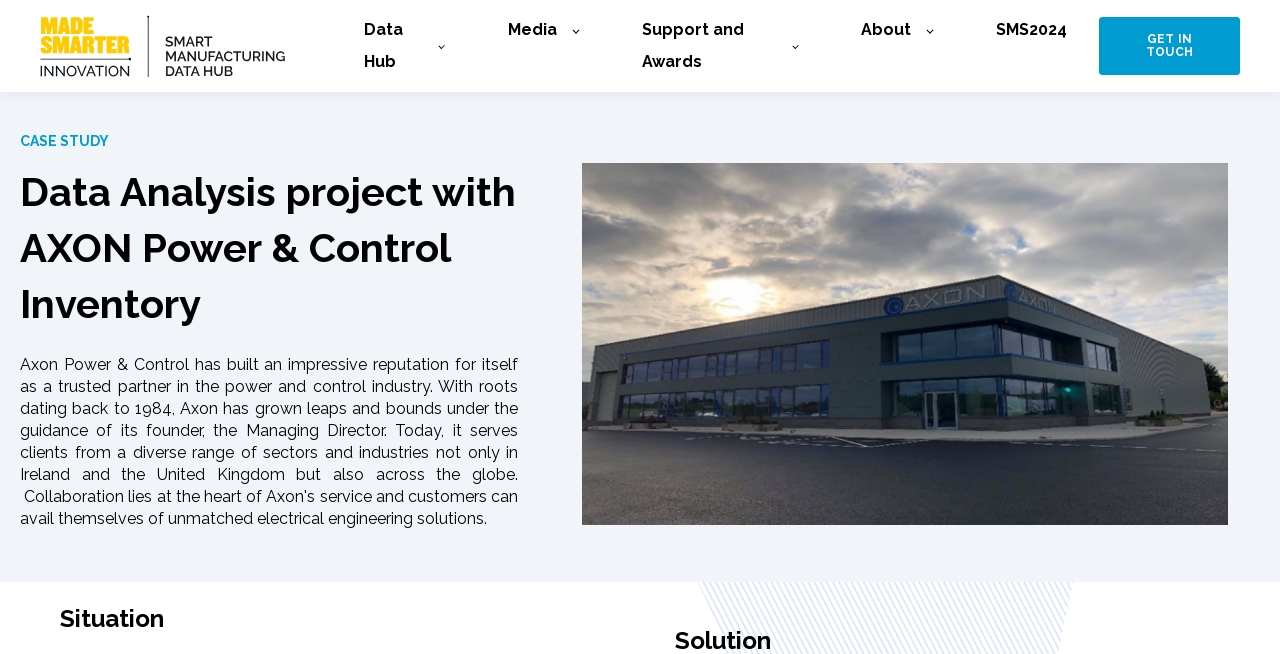Extract the bounding box of the UI element described as: "SMS2024".

[0.778, 0.009, 0.834, 0.083]